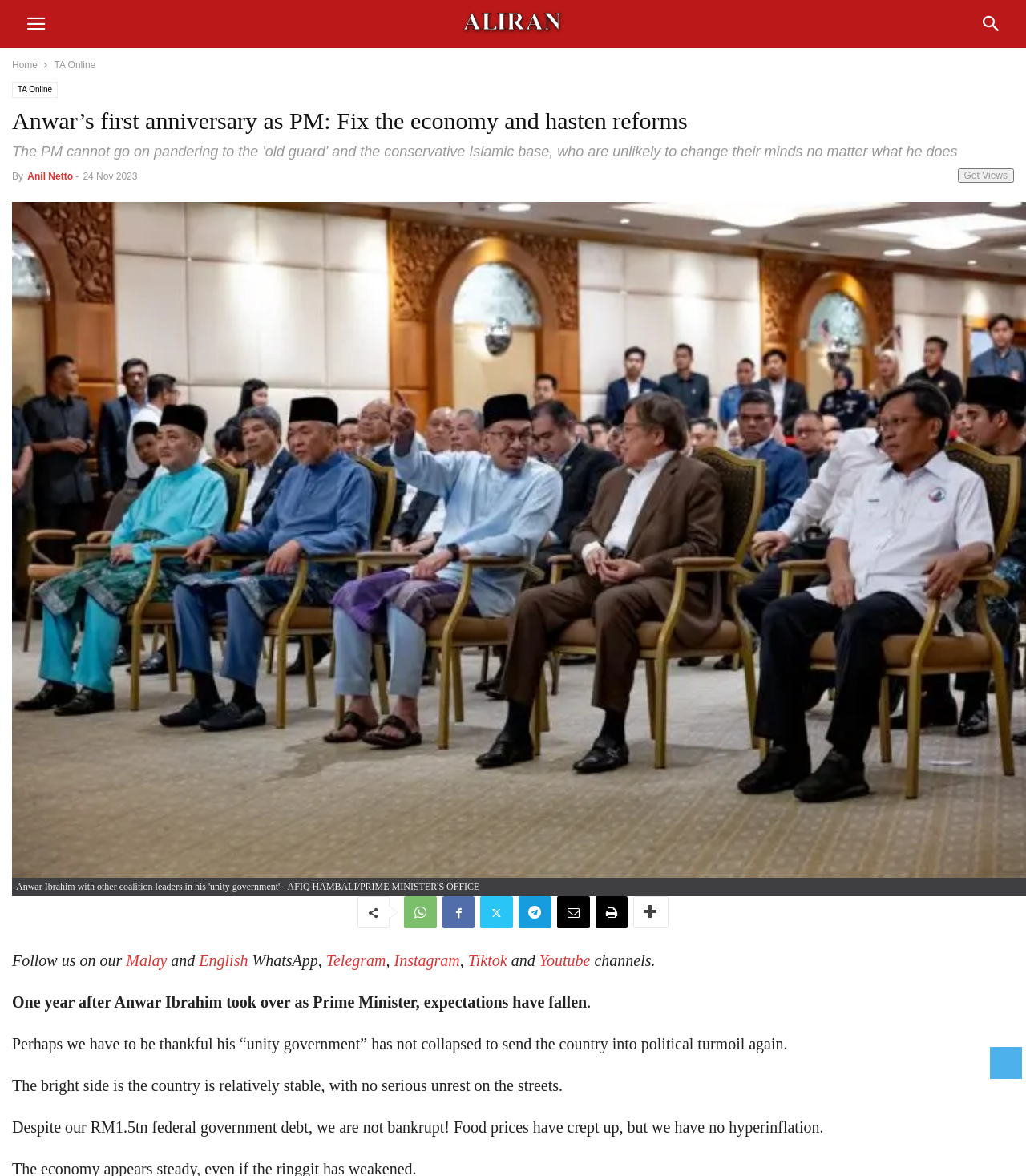Please identify the bounding box coordinates of the clickable area that will allow you to execute the instruction: "Follow Aliran on Telegram".

[0.318, 0.809, 0.376, 0.824]